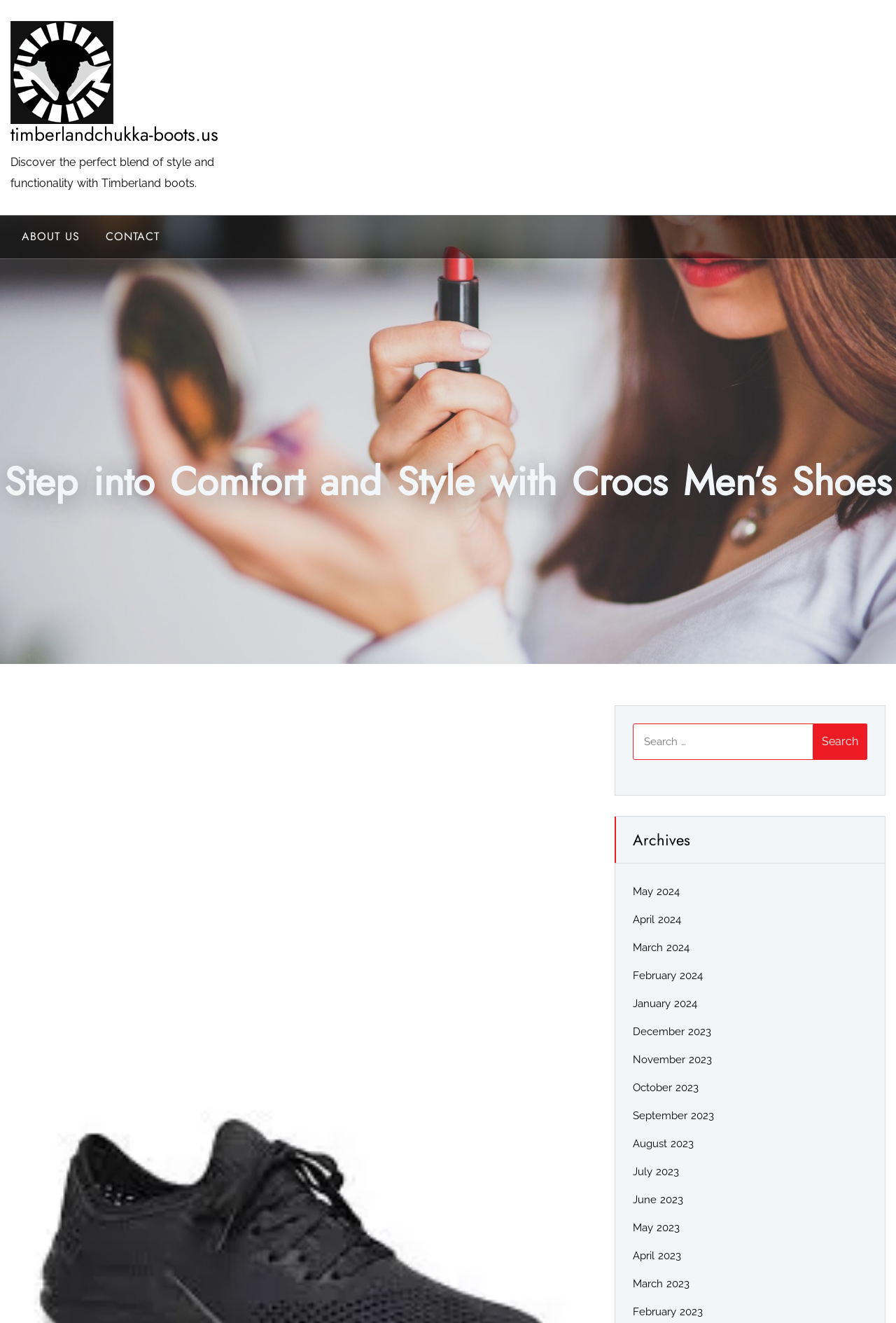What type of content is archived on this webpage?
Look at the image and respond with a one-word or short-phrase answer.

Monthly archives